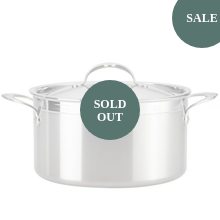Where is the stock pot made?
Based on the image, provide your answer in one word or phrase.

Italy